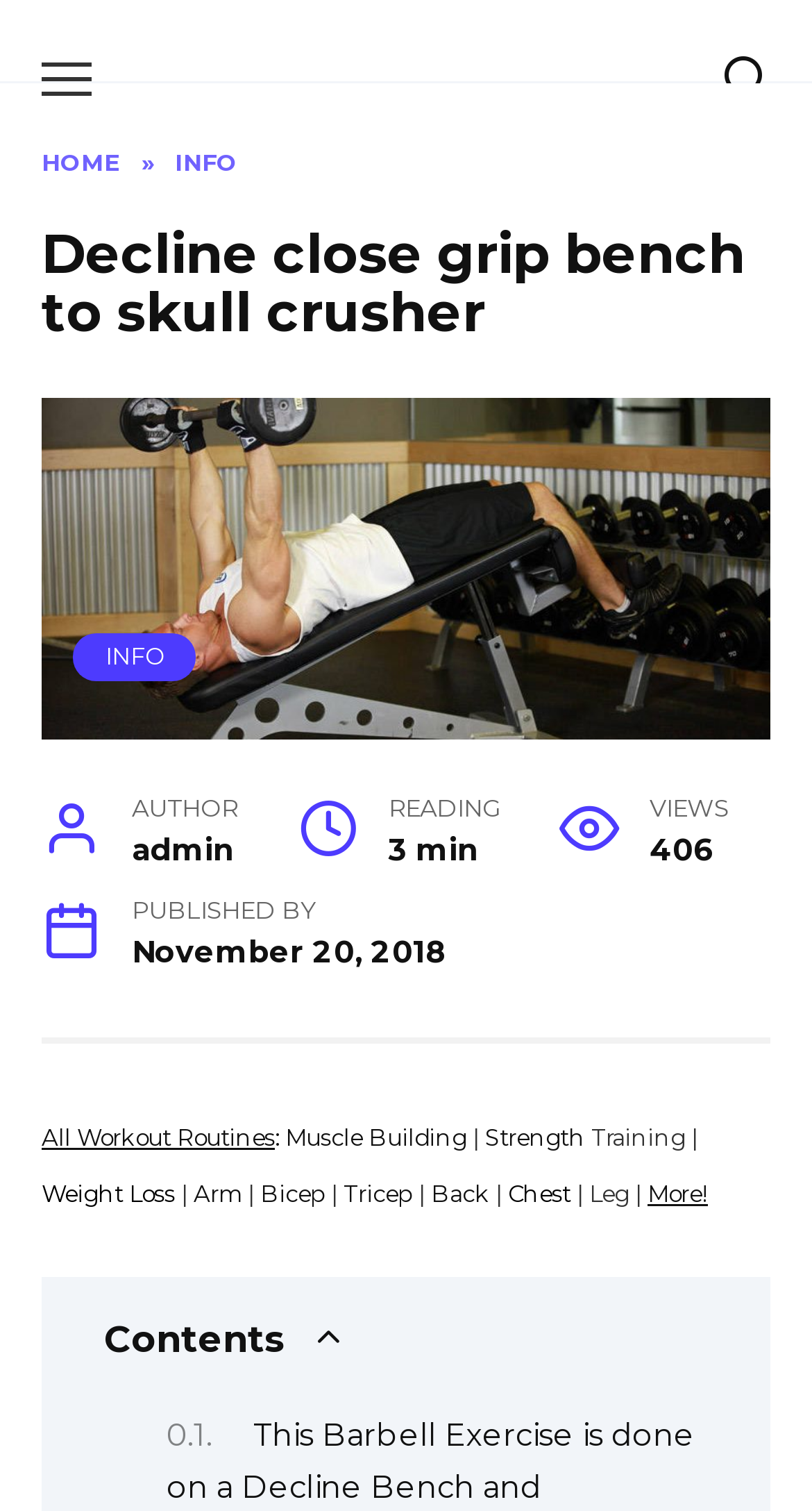Provide the bounding box coordinates, formatted as (top-left x, top-left y, bottom-right x, bottom-right y), with all values being floating point numbers between 0 and 1. Identify the bounding box of the UI element that matches the description: Home

[0.051, 0.098, 0.149, 0.117]